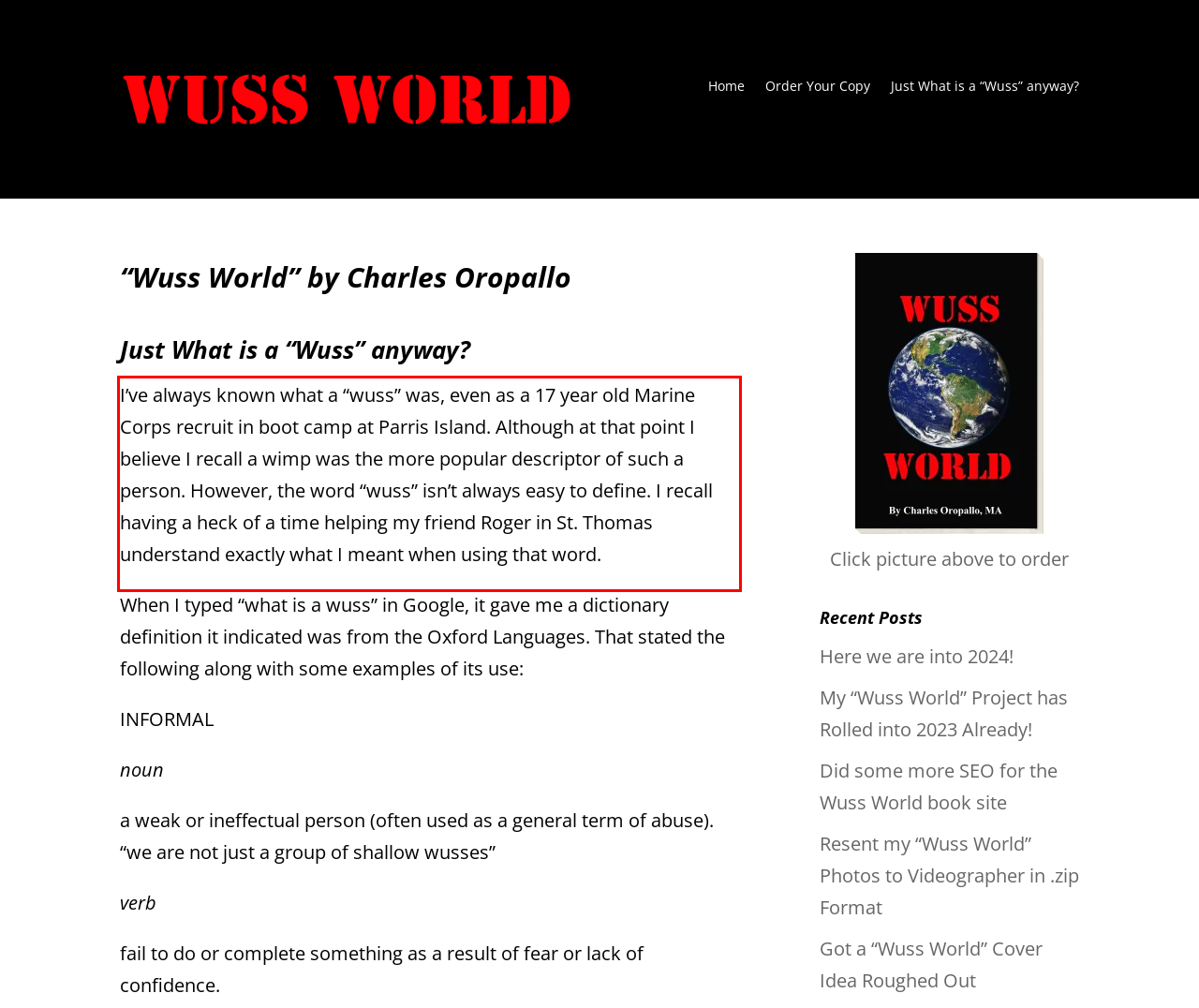Given a screenshot of a webpage with a red bounding box, please identify and retrieve the text inside the red rectangle.

I’ve always known what a “wuss” was, even as a 17 year old Marine Corps recruit in boot camp at Parris Island. Although at that point I believe I recall a wimp was the more popular descriptor of such a person. However, the word “wuss” isn’t always easy to define. I recall having a heck of a time helping my friend Roger in St. Thomas understand exactly what I meant when using that word.